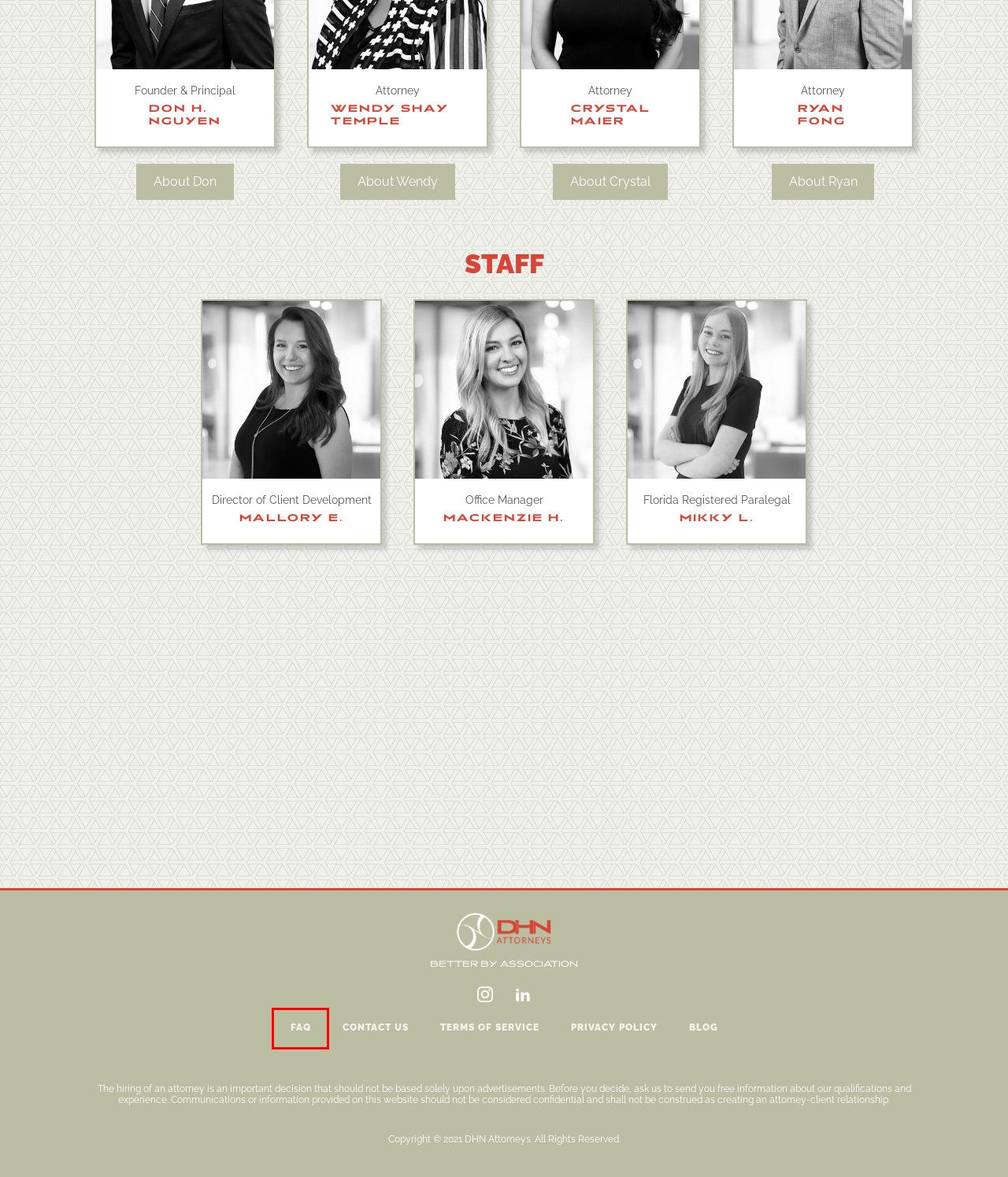View the screenshot of the webpage containing a red bounding box around a UI element. Select the most fitting webpage description for the new page shown after the element in the red bounding box is clicked. Here are the candidates:
A. DHN Attorneys
B. Privacy Policy - DHN Attorneys
C. Contact Us - DHN Attorneys
D. Blog - DHN Attorneys
E. About - DHN Attorneys
F. FAQ - DHN Attorneys
G. ReadyPAY Payment Admin | ReadyCOLLECT Online Service Application
H. Practice Areas - DHN Attorneys

F